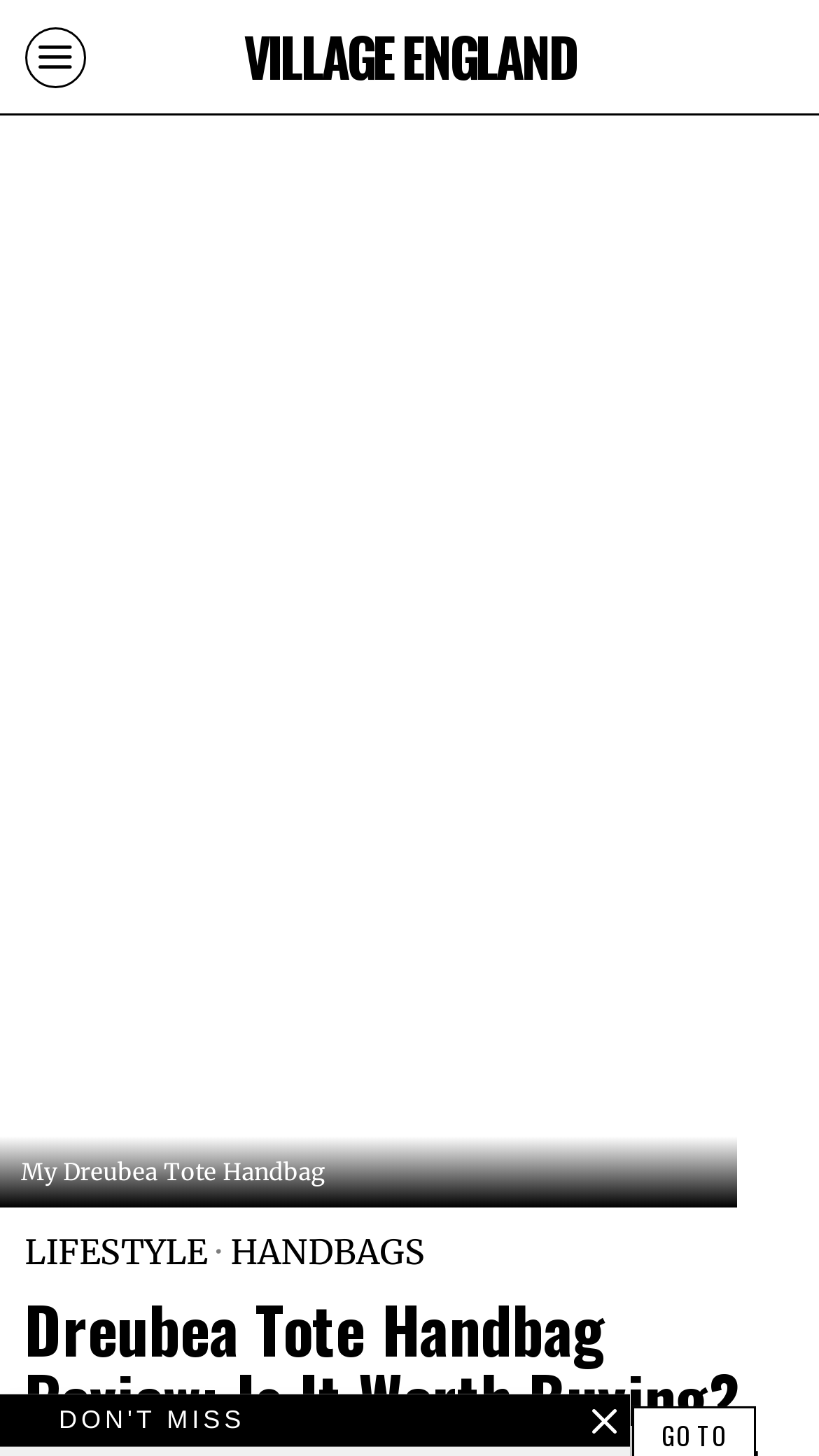Generate a thorough description of the webpage.

The webpage is a review of the Dreubea tote handbag from Village England, a specialist in leather handbags with a 4.5-star rating. At the top of the page, there is a link to "VILLAGE ENGLAND" positioned near the top-left corner. Below this link, there is a large figure that takes up most of the page's width, containing an image of the "My Dreubea Tote Handbag" with a figcaption below it.

On the bottom-left side of the page, there are three links in a row: "LIFESTYLE", a separator "·", and "HANDBAGS". Above these links, there is a heading that reads "Dreubea Tote Handbag Review: Is It Worth Buying?" which spans almost the entire width of the page.

At the very top-right corner of the page, there is a "GO TO" text. Near the bottom of the page, there is a "DON'T MISS" heading. Additionally, there is a progress bar at the very top of the page, but it's not clear what it represents.